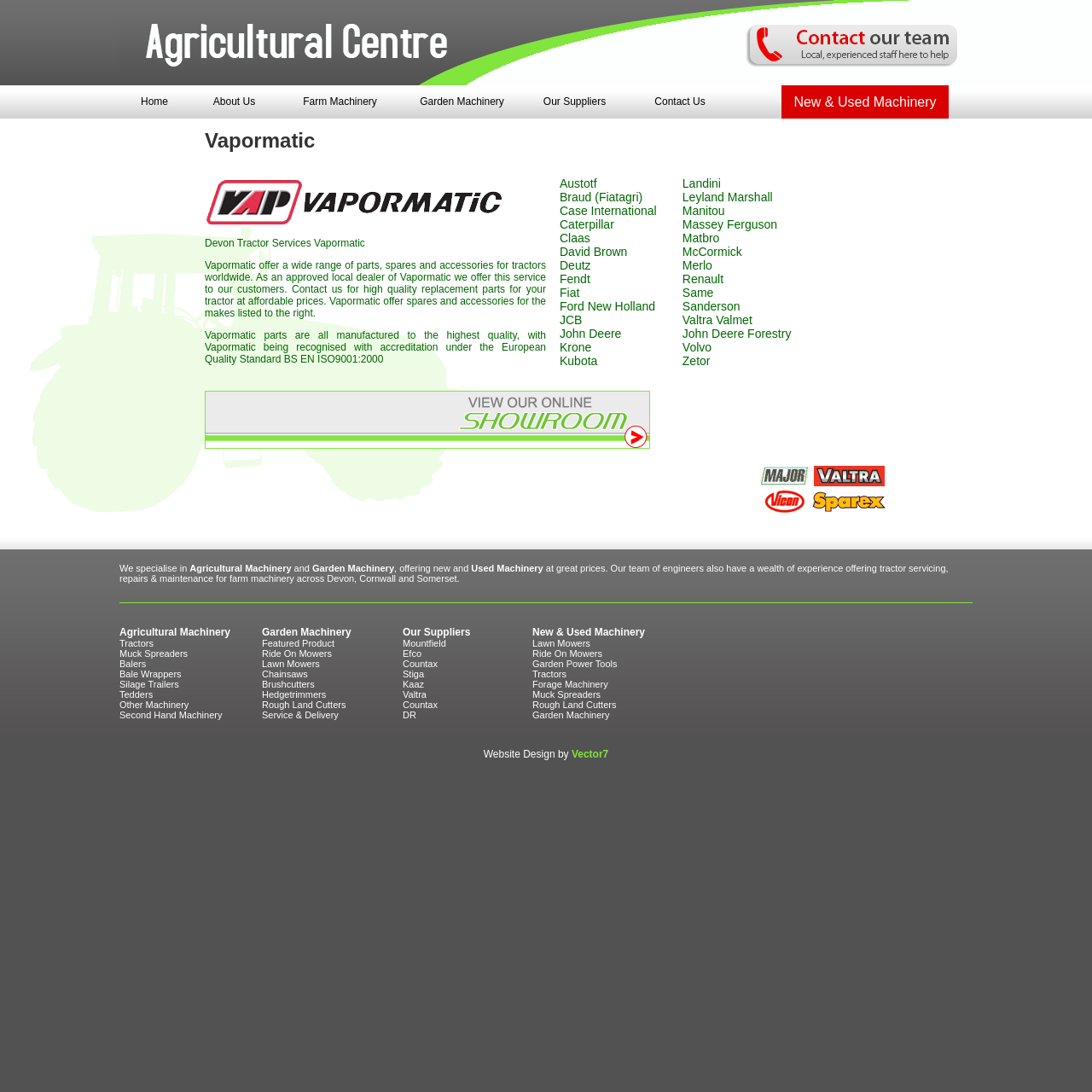What is the contact information for Devon Tractor Services?
Please craft a detailed and exhaustive response to the question.

The contact information for Devon Tractor Services is not explicitly provided, but the text mentions 'Contact us' for high-quality replacement parts for tractors at affordable prices, implying that users can contact them for more information.